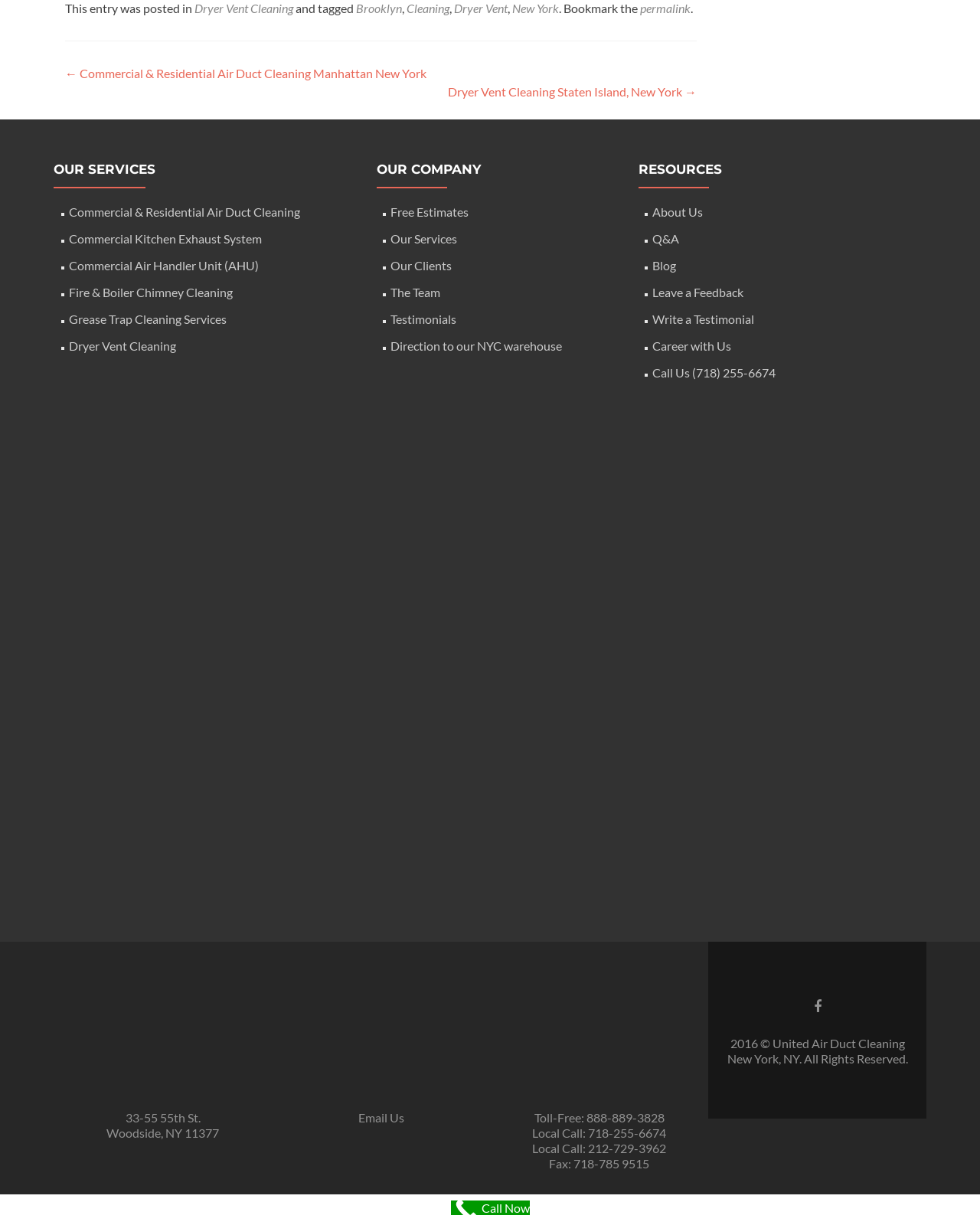Please provide a comprehensive answer to the question below using the information from the image: What is the phone number for local calls?

I found the phone number for local calls by looking at the bottom of the webpage, where the contact information is typically located. The phone number is written next to 'Local Call:'.